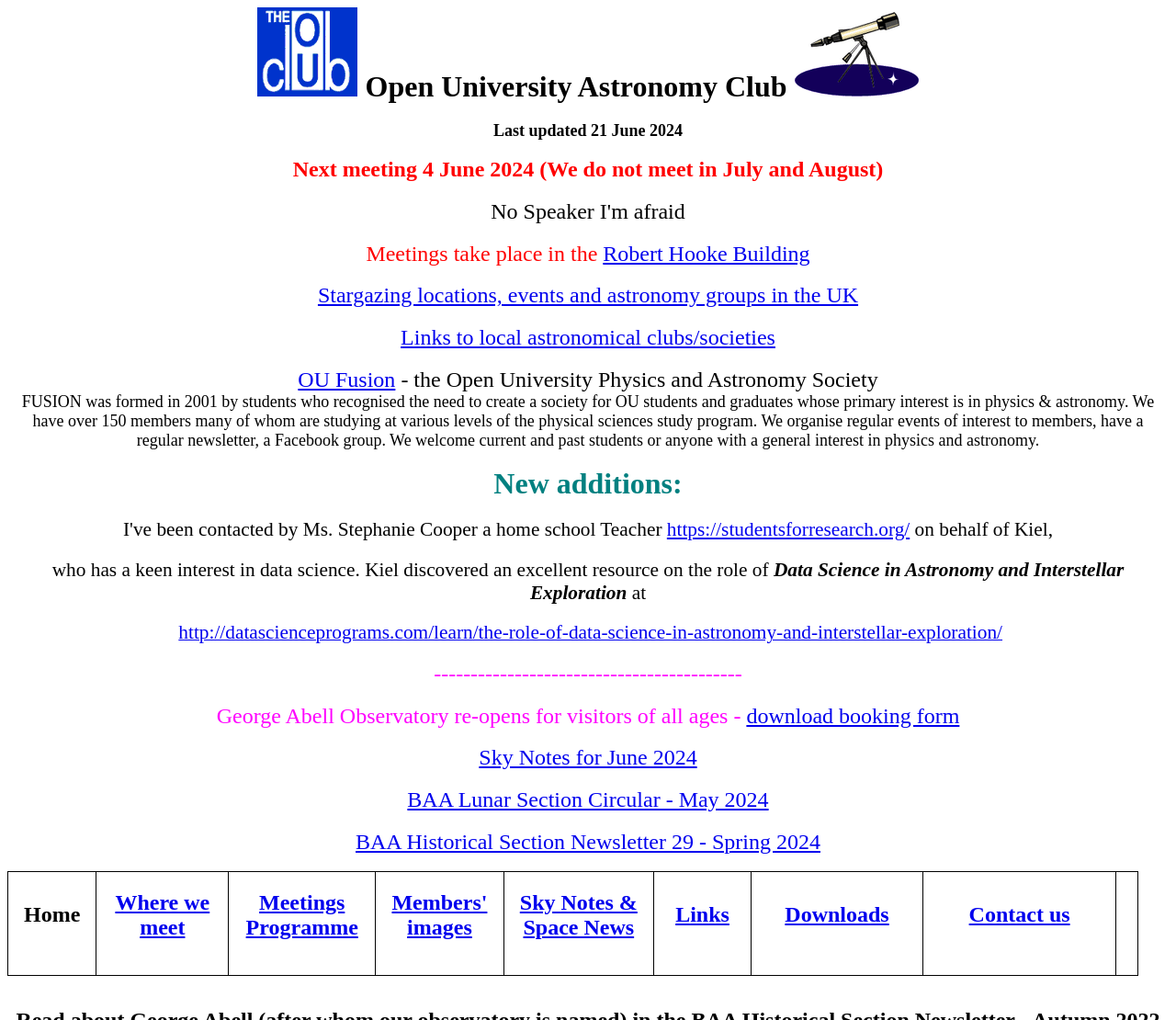Respond to the question with just a single word or phrase: 
What is the name of the observatory that has reopened for visitors?

George Abell Observatory